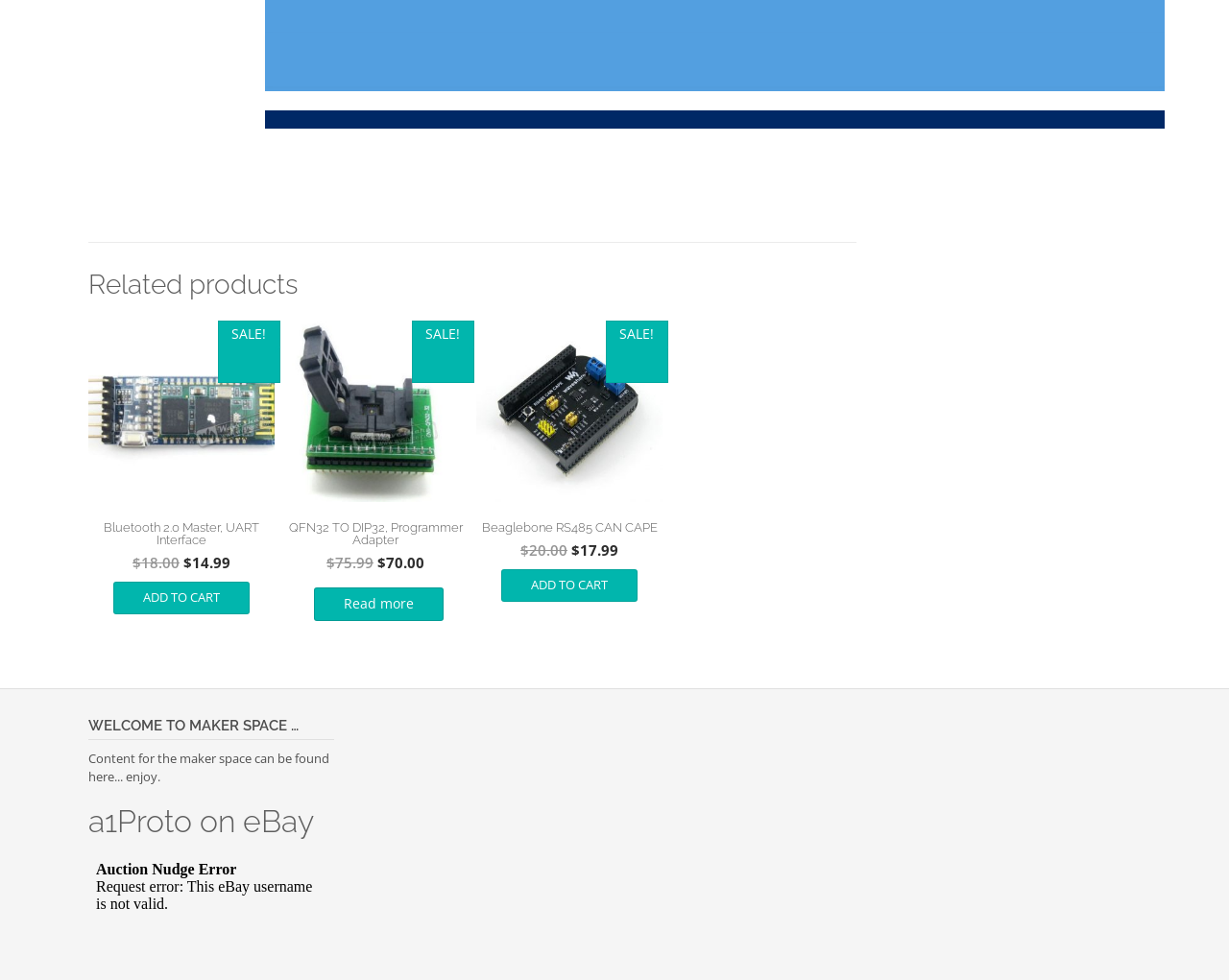Identify the bounding box coordinates for the UI element described as follows: Read more. Use the format (top-left x, top-left y, bottom-right x, bottom-right y) and ensure all values are floating point numbers between 0 and 1.

[0.255, 0.599, 0.361, 0.633]